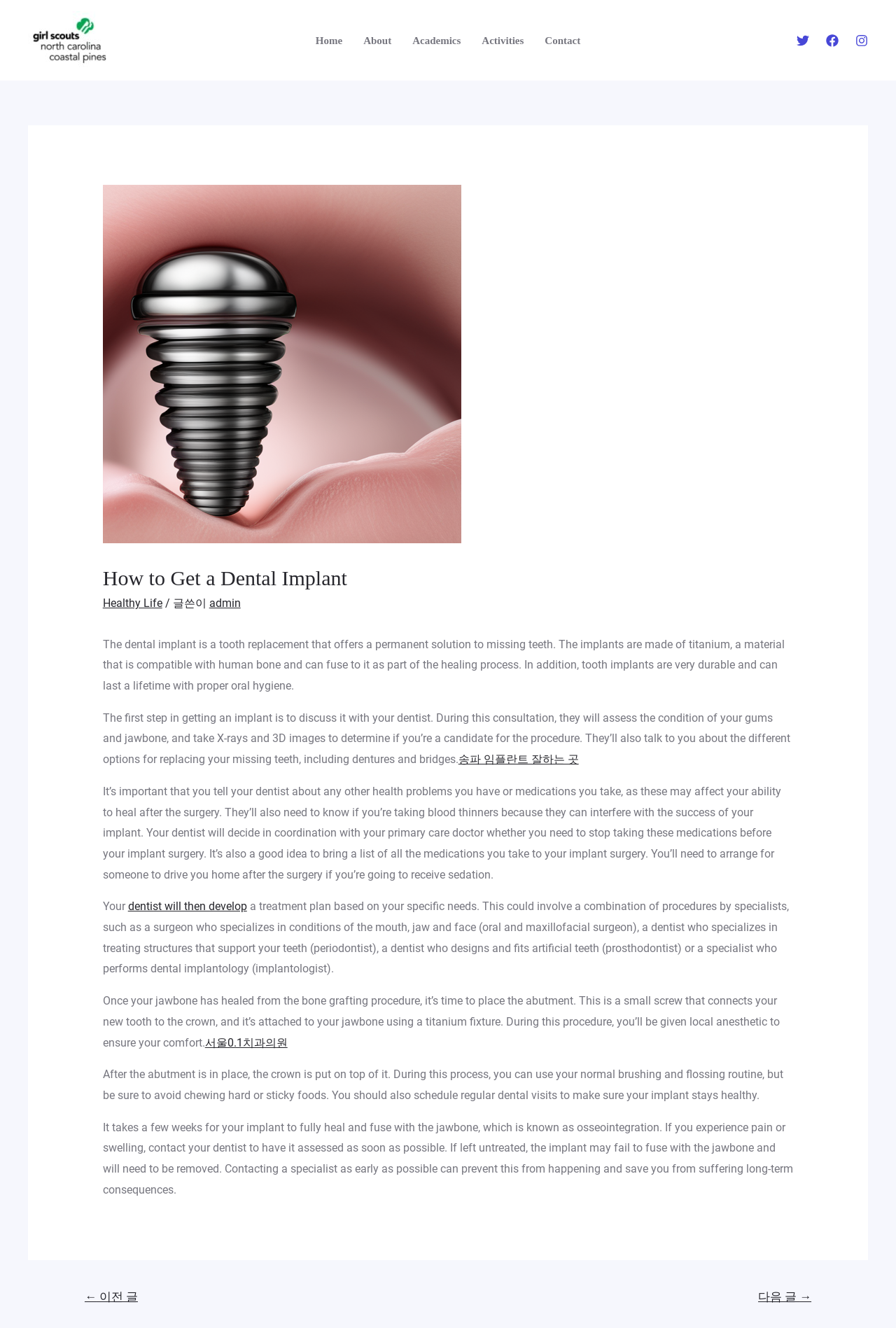Give the bounding box coordinates for the element described as: "dentist will then develop".

[0.143, 0.678, 0.276, 0.688]